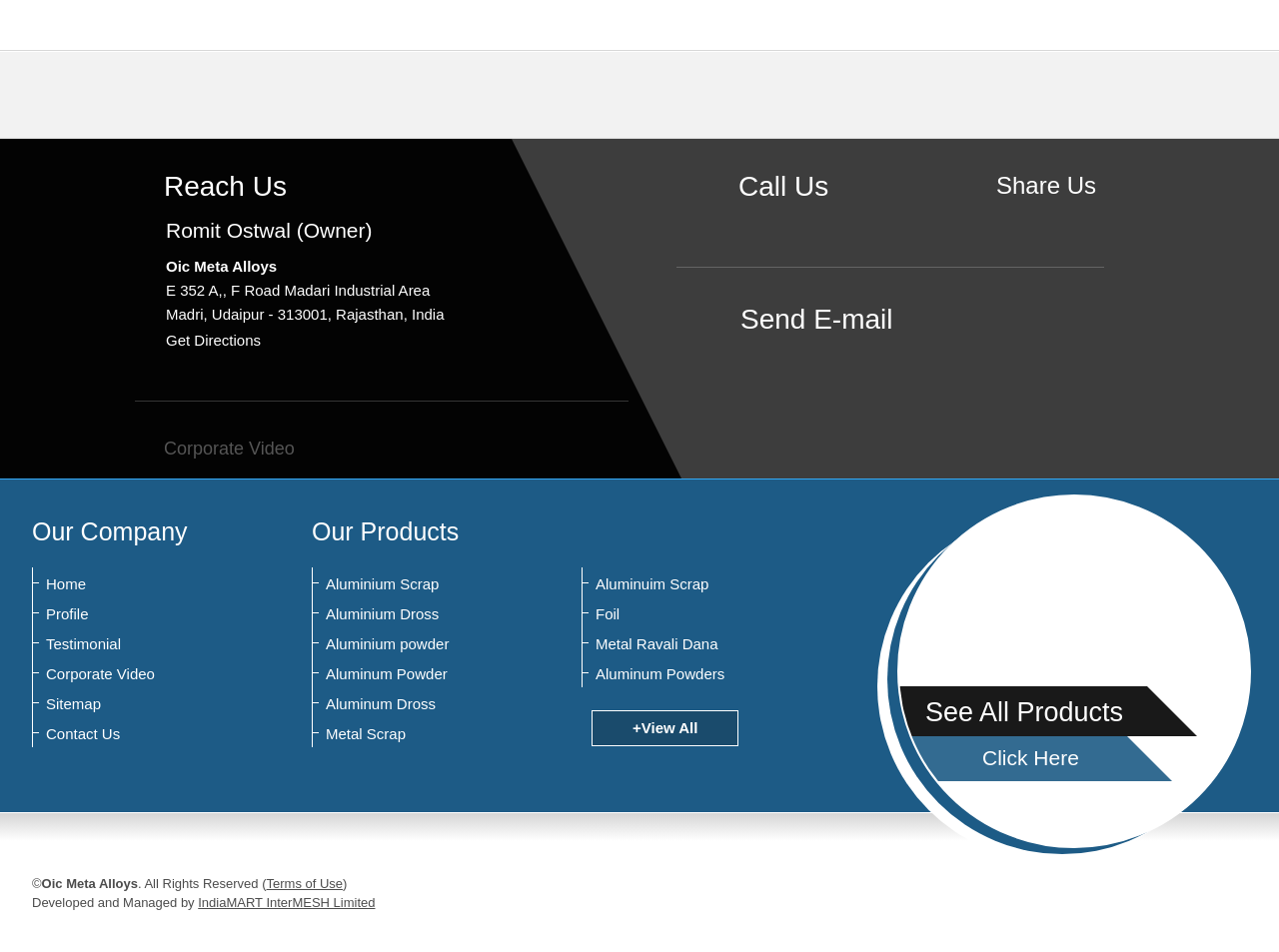What is the product category?
Using the visual information, respond with a single word or phrase.

Aluminium